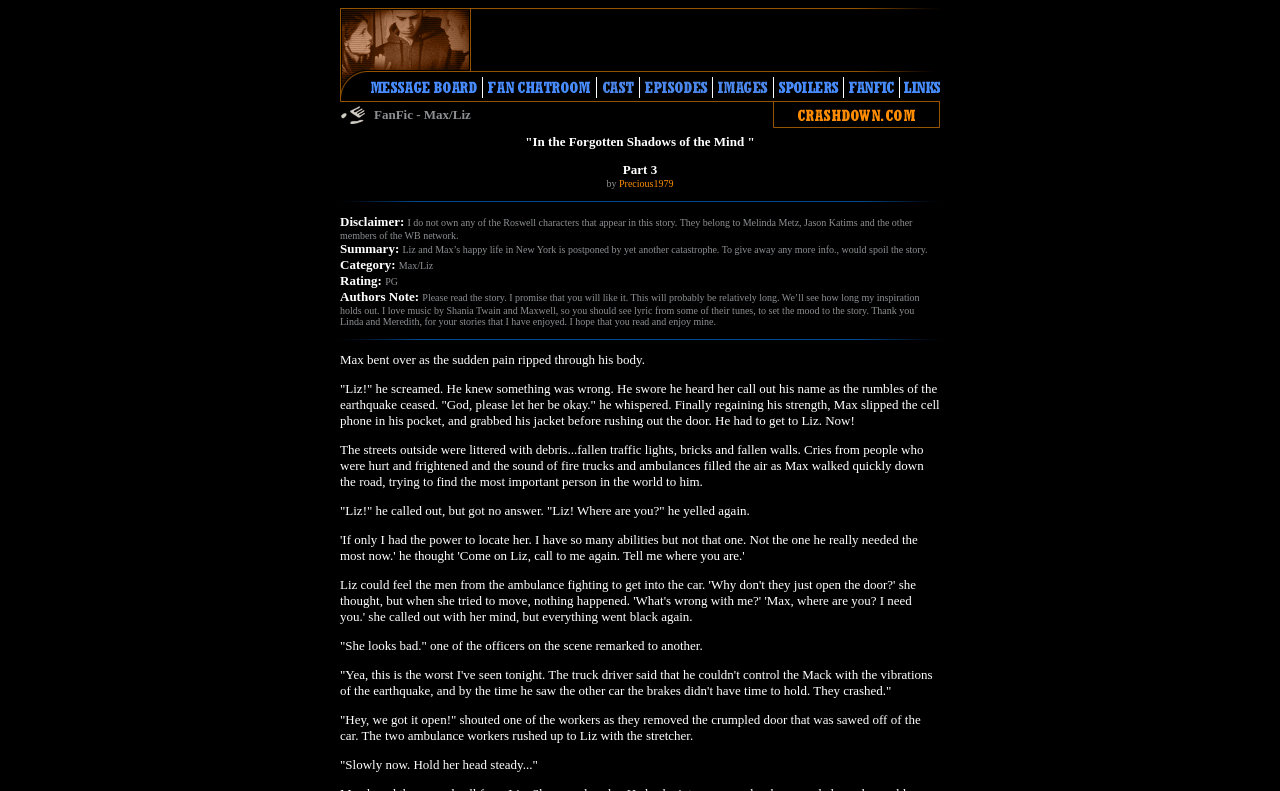Please examine the image and answer the question with a detailed explanation:
What is the main theme of this webpage?

Based on the webpage structure and content, it appears to be a fanfiction webpage dedicated to the Roswell series, specifically focusing on the Max/Liz relationship.